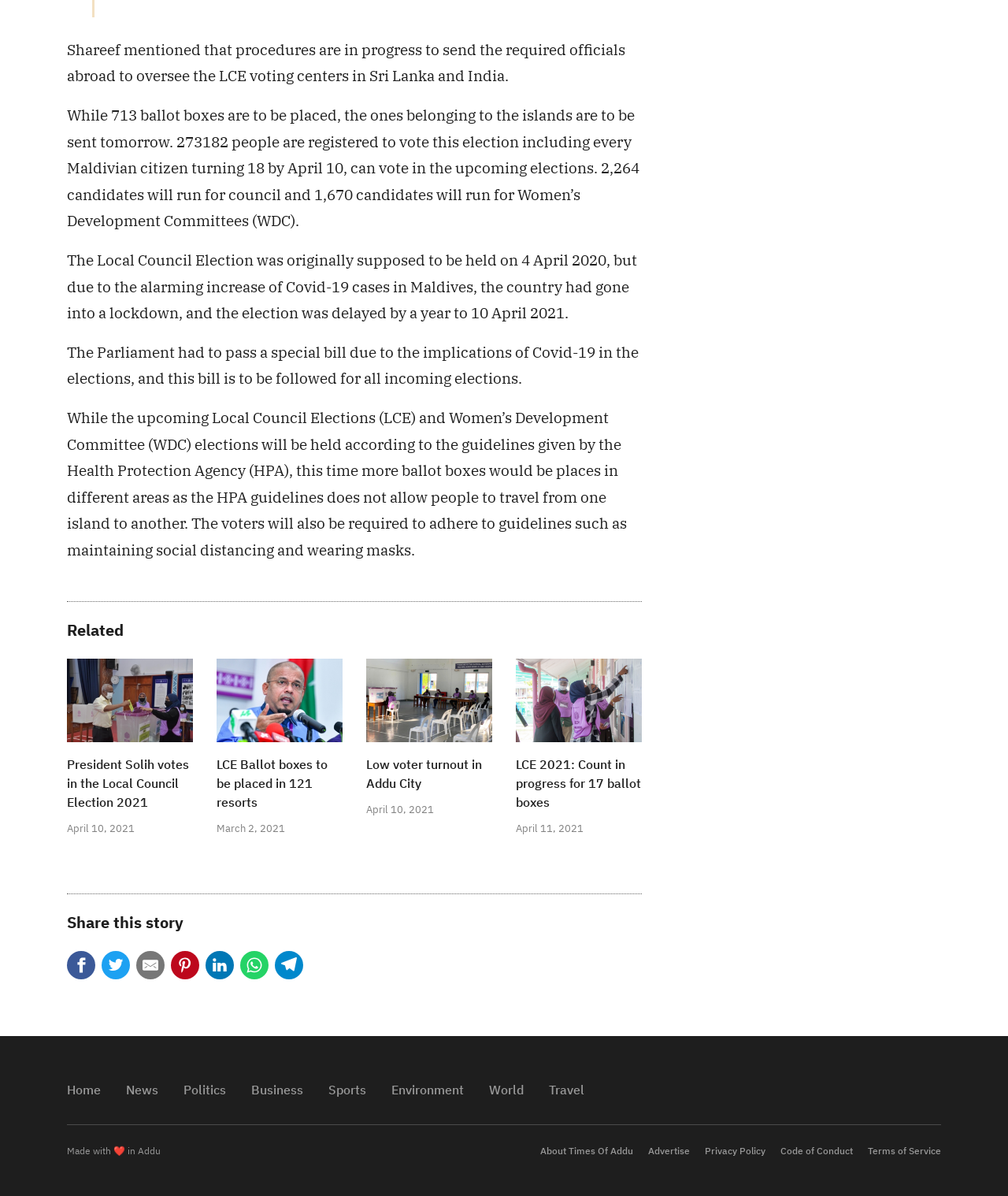Given the element description: "Privacy Policy", predict the bounding box coordinates of the UI element it refers to, using four float numbers between 0 and 1, i.e., [left, top, right, bottom].

[0.699, 0.957, 0.759, 0.967]